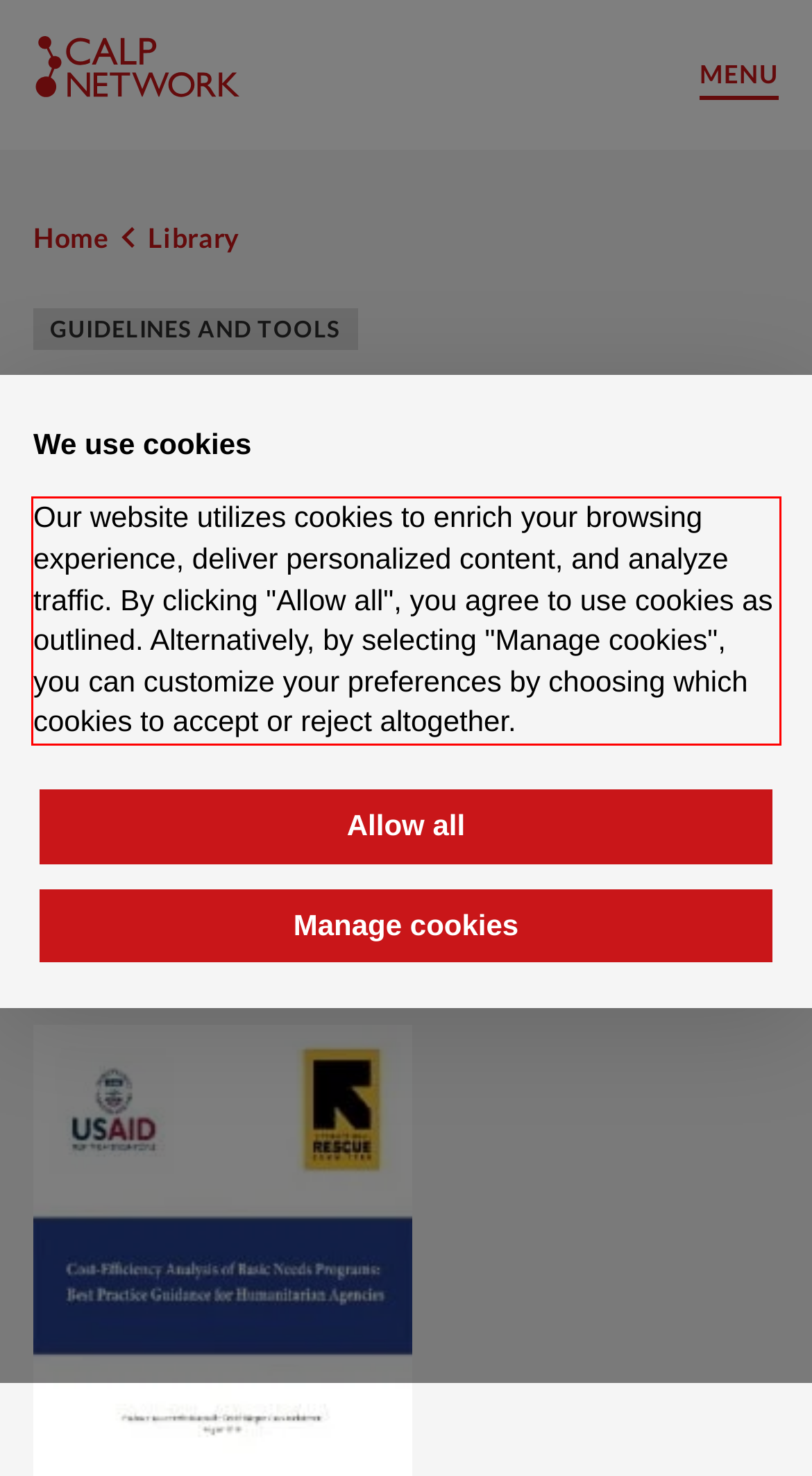Given the screenshot of a webpage, identify the red rectangle bounding box and recognize the text content inside it, generating the extracted text.

Our website utilizes cookies to enrich your browsing experience, deliver personalized content, and analyze traffic. By clicking "Allow all", you agree to use cookies as outlined. Alternatively, by selecting "Manage cookies", you can customize your preferences by choosing which cookies to accept or reject altogether.